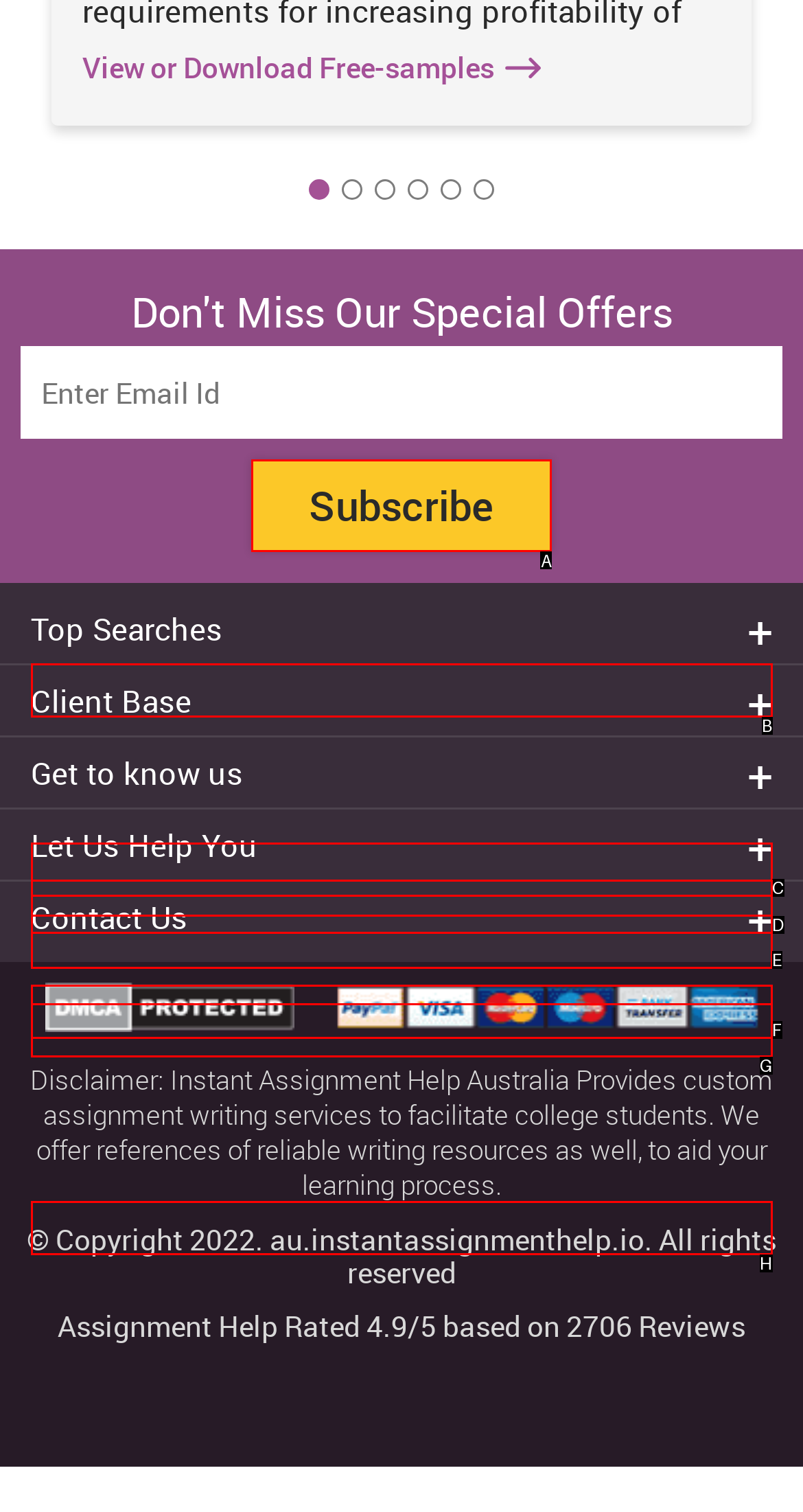To achieve the task: Subscribe to the newsletter, which HTML element do you need to click?
Respond with the letter of the correct option from the given choices.

A